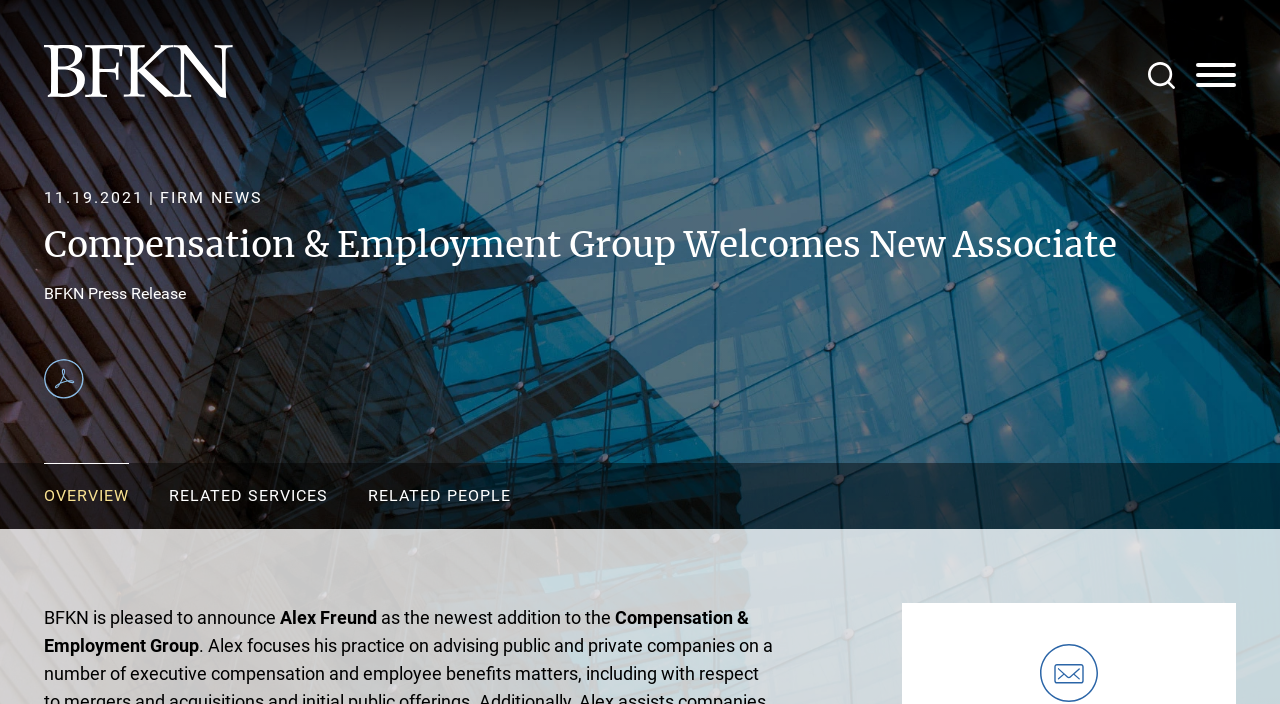Write an extensive caption that covers every aspect of the webpage.

The webpage is about the Compensation & Employment Group welcoming a new associate. At the top left, there is a link to "Barack Ferrazzano Kirschbaum & Nagelberg LLP" accompanied by an image of the same name. Below this, there are three links: "Main Content", "Main Menu", and "Jump to Page", aligned horizontally. 

On the top right, there is a search link with a search icon, and a button labeled "Menu" that controls the main navigation. 

Below the top section, there is a timestamp "11.19.2021" on the left, followed by a heading "FIRM NEWS". The main heading "Compensation & Employment Group Welcomes New Associate" spans across the page. 

Underneath, there is a text "BFKN Press Release" on the left, and a link to "Print PDF" with a corresponding icon on the right. 

The page has a navigation section with tabs labeled "OVERVIEW", "RELATED SERVICES", and "RELATED PEOPLE". 

The main content of the page starts with a text "BFKN is pleased to announce" followed by the name "Alex Freund" and a description of the new associate joining the "Compensation & Employment Group". 

At the bottom right, there is an image of an email icon.